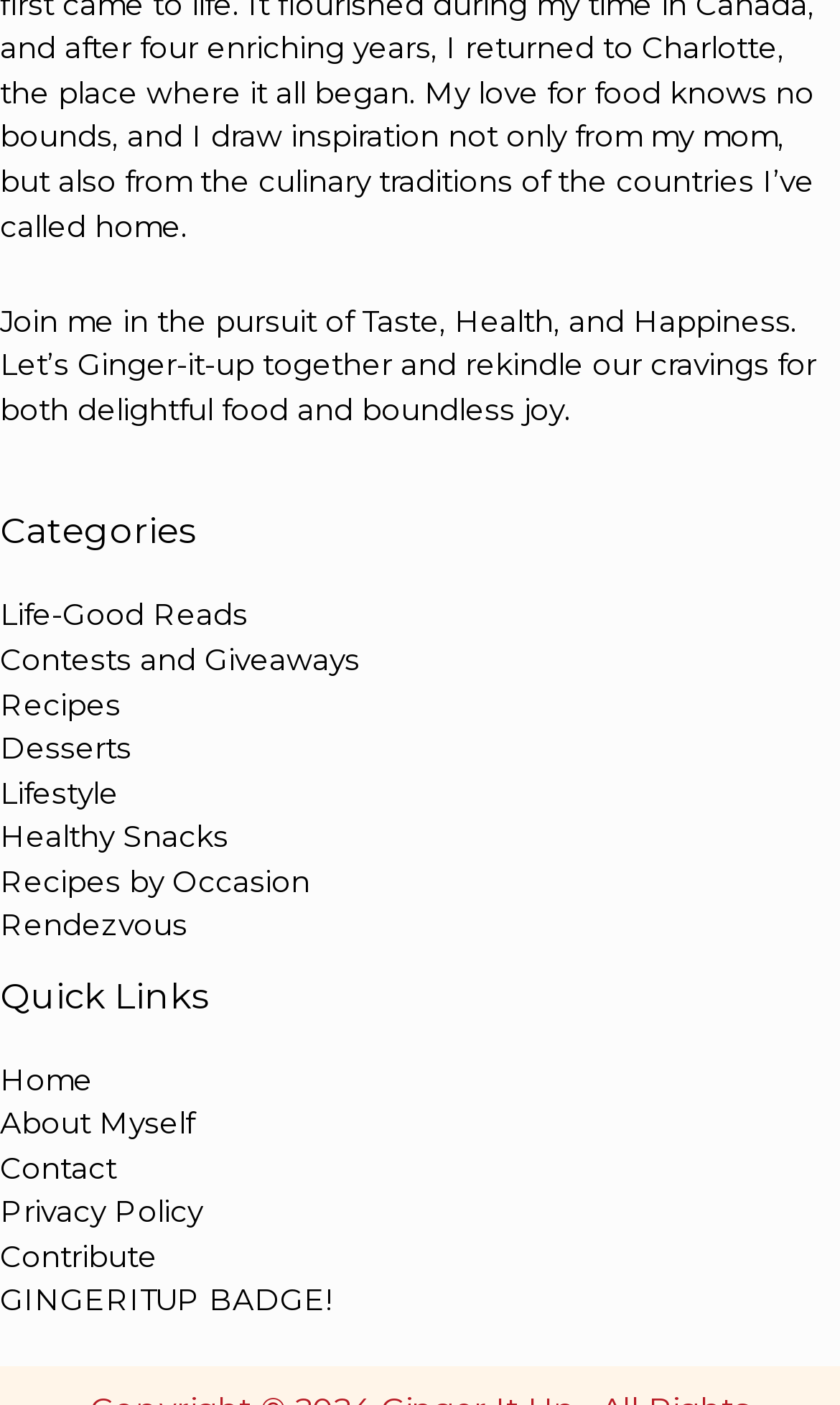Please provide a brief answer to the question using only one word or phrase: 
What are the main categories of content on this website?

Recipes, Lifestyle, etc.